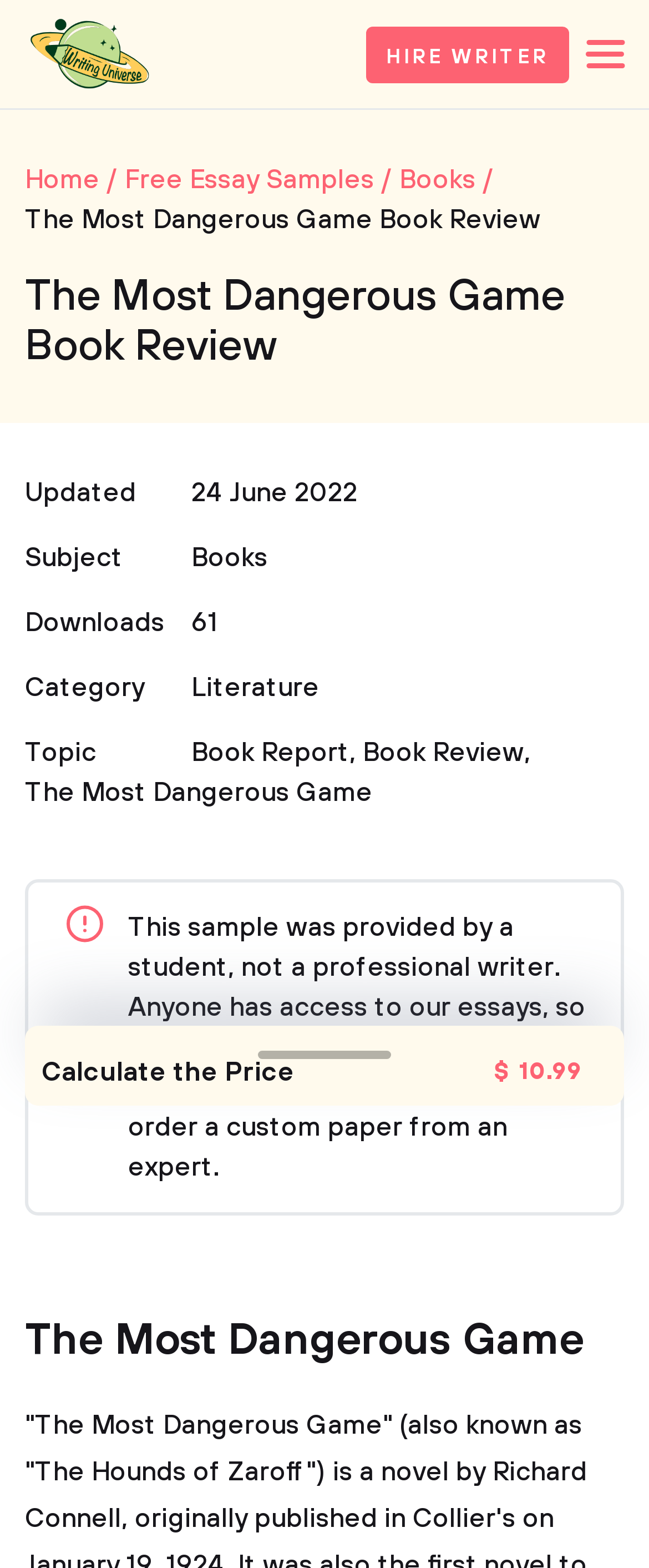What is the name of the book being reviewed?
Please provide an in-depth and detailed response to the question.

The name of the book being reviewed can be found in the heading element with the text 'The Most Dangerous Game Book Review' and also in the link element with the text 'The Most Dangerous Game'.